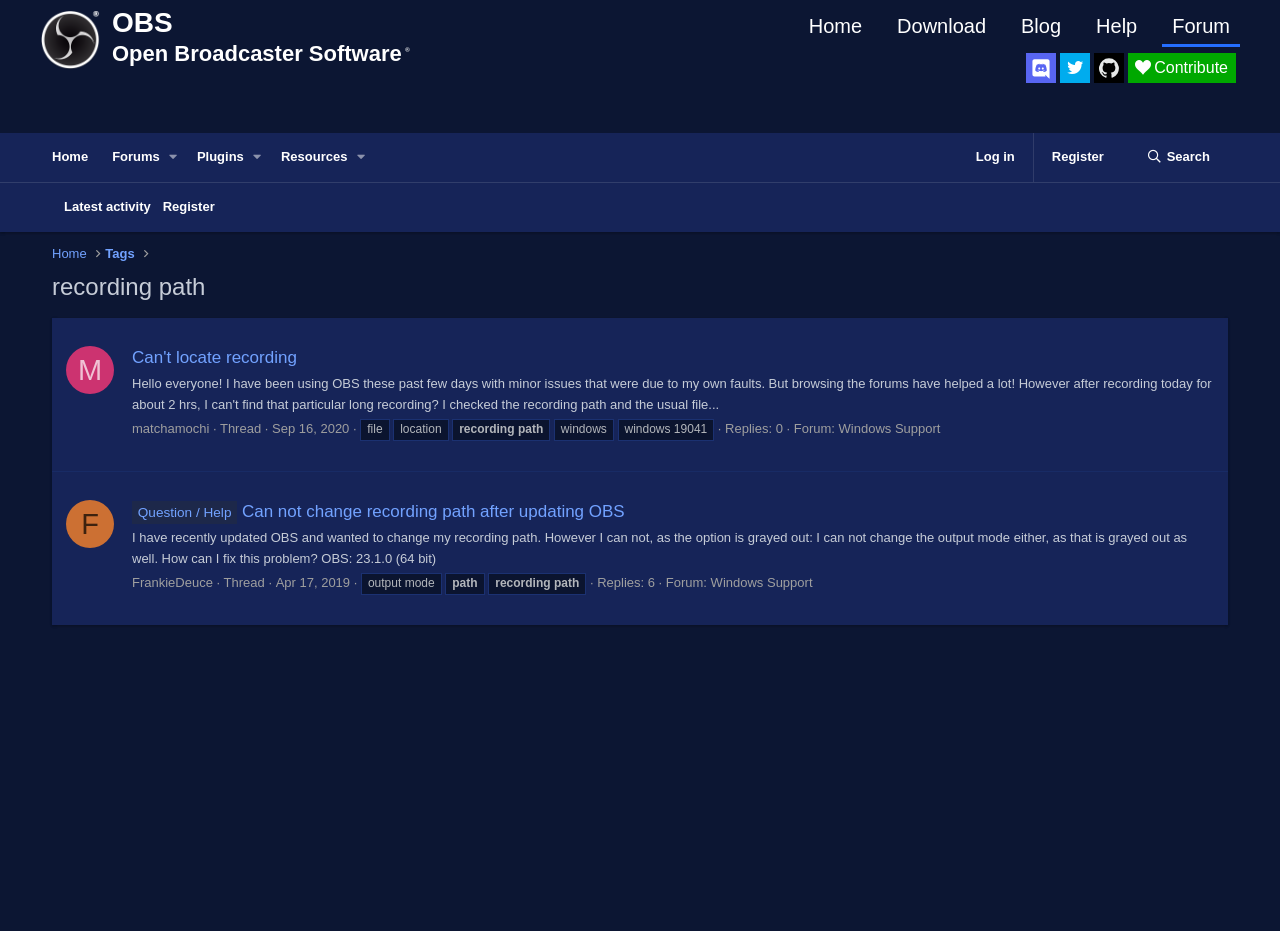Give a full account of the webpage's elements and their arrangement.

The webpage is a forum discussion page, specifically the "recording path" section of the OBS (Open Broadcaster Software) Forums. At the top, there is a header section with links to OBS Discord, Twitter, GitHub, and Contribute, as well as a search bar. Below the header, there is a navigation menu with links to Home, Download, Blog, Help, and Forum.

The main content area is divided into two sections. On the left, there is a list of forum categories, including Latest Activity, Register, and Search. On the right, there is a table with multiple rows, each representing a forum thread. Each thread has a heading, a link to the thread, and information about the thread, such as the author, date, and number of replies.

The first thread is titled "Can't locate recording" and has a link to the thread, as well as information about the author, date, and number of replies. The second thread is titled "Question / Help  Can not change recording path after updating OBS" and has a longer description of the problem, including the OBS version and the issue with the recording path being grayed out.

There are multiple links and buttons throughout the page, including links to other forum threads, user profiles, and external resources. There are also several images, including icons for the OBS logo, Discord, Twitter, and GitHub, as well as user avatars.